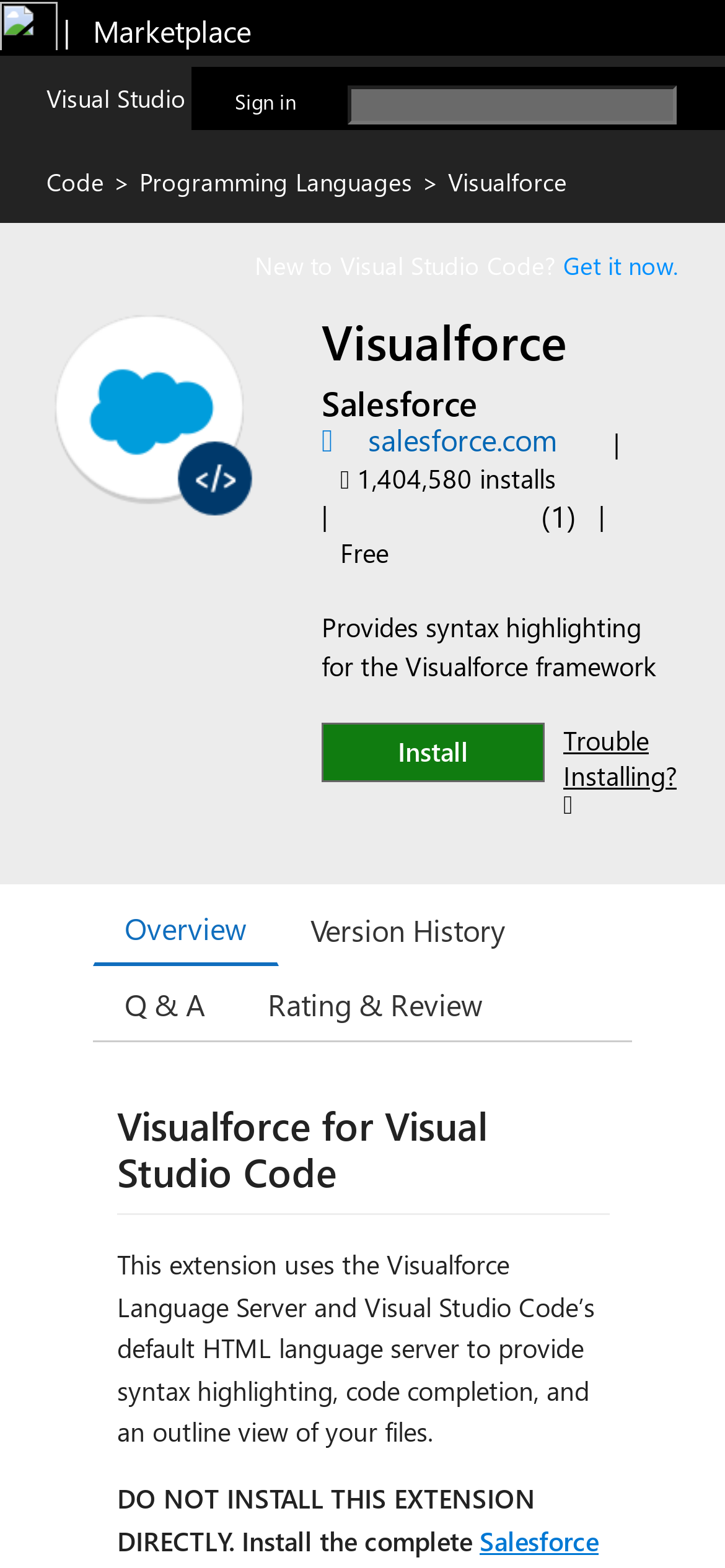Identify the bounding box coordinates of the HTML element based on this description: "placeholder="Type your message here..."".

None